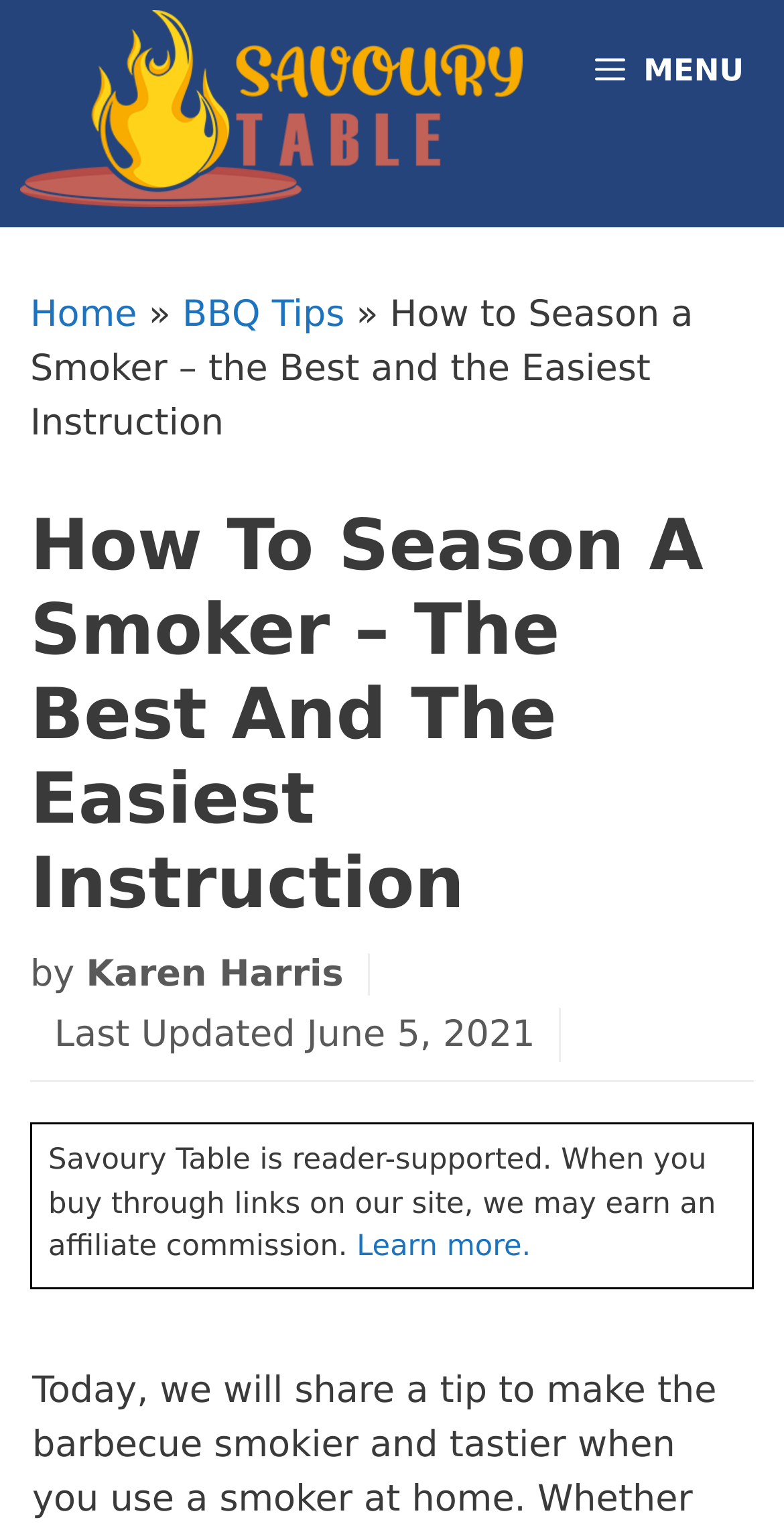Identify the bounding box for the UI element specified in this description: "MENU". The coordinates must be four float numbers between 0 and 1, formatted as [left, top, right, bottom].

[0.746, 0.007, 0.974, 0.085]